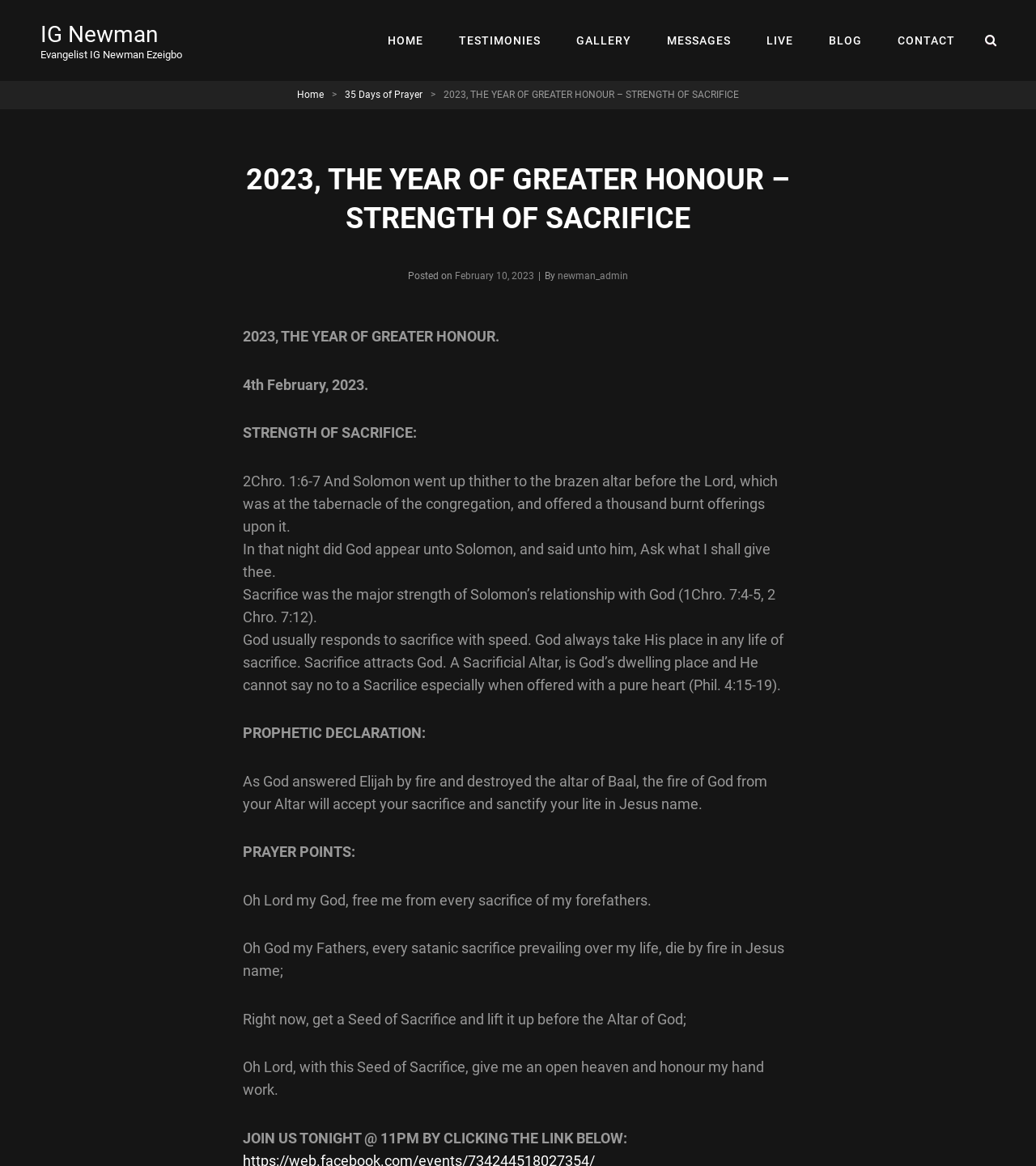Could you find the bounding box coordinates of the clickable area to complete this instruction: "Click the link to The Joneses Blu-ray"?

None